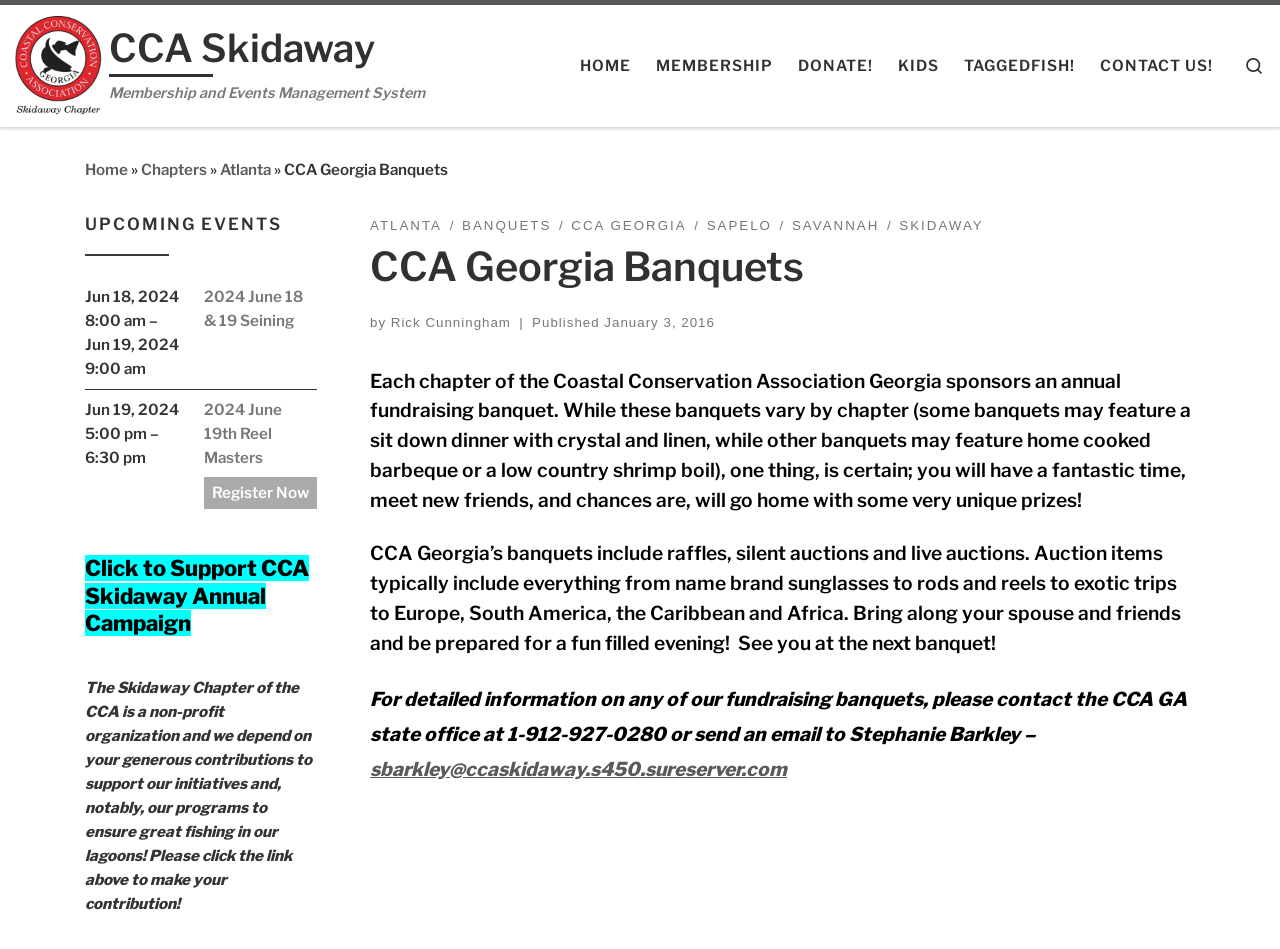Explain the webpage's design and content in an elaborate manner.

The webpage is about CCA Georgia Banquets, specifically the Skidaway chapter. At the top, there is a navigation menu with links to "HOME", "MEMBERSHIP", "DONATE!", "KIDS", "TAGGEDFISH!", and "CONTACT US!". Below this menu, there is a search bar on the right side.

The main content of the page is divided into sections. The first section has a heading "CCA Georgia Banquets" and describes the annual fundraising banquets organized by each chapter of the Coastal Conservation Association Georgia. The text explains that these banquets vary in style but promise a fantastic time, new friends, and unique prizes.

Below this section, there is a list of upcoming events, presented in a table format. Each event has a date, time, and description, with links to more information. The events listed include "2024 June 18 & 19 Seining" and "2024 June 19th Reel Masters".

Further down the page, there is a call to action to support the CCA Skidaway Annual Campaign, with a link to make a contribution. A brief text explains that the Skidaway Chapter is a non-profit organization and relies on donations to support its initiatives and programs.

Throughout the page, there are links to other pages, such as "Chapters", "Atlanta", and "CCA Georgia", which suggest that the website has more content related to the Coastal Conservation Association Georgia and its chapters.